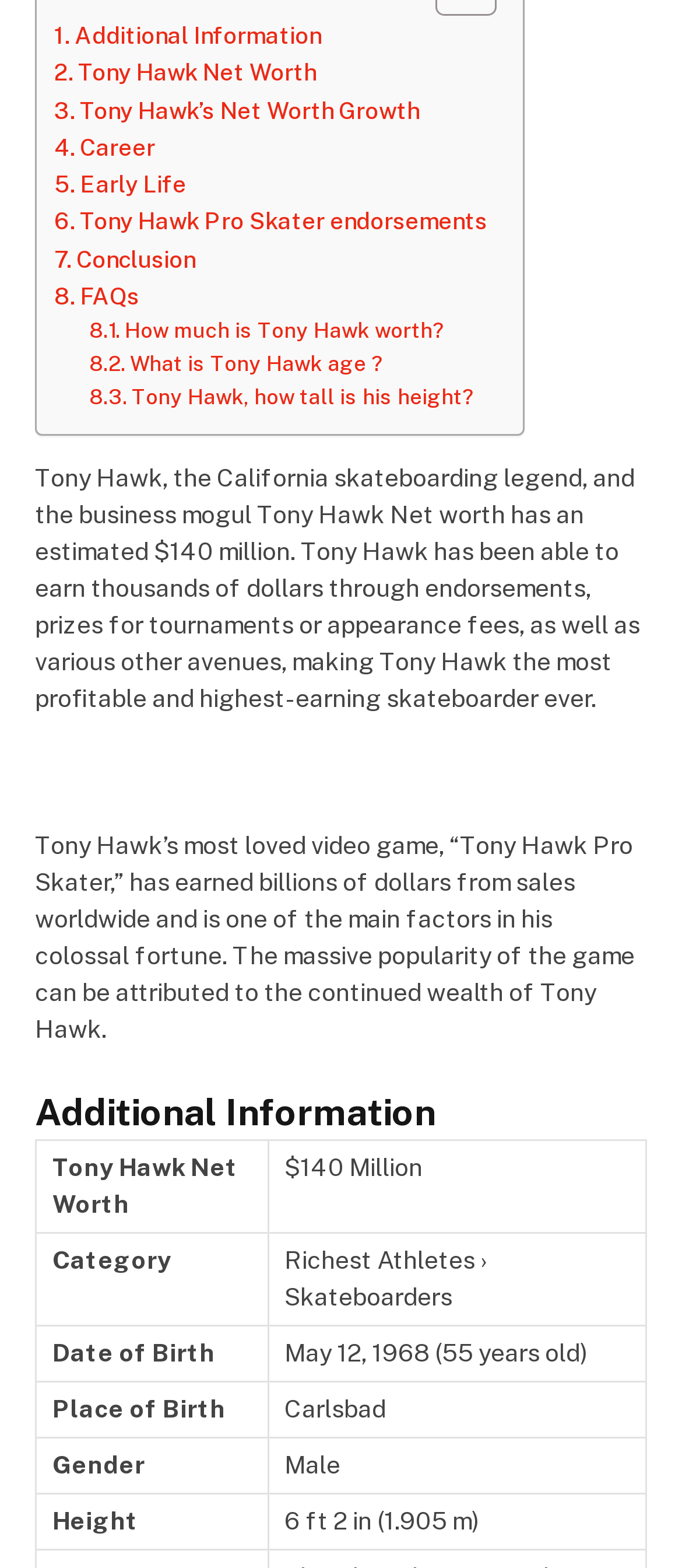Determine the bounding box coordinates in the format (top-left x, top-left y, bottom-right x, bottom-right y). Ensure all values are floating point numbers between 0 and 1. Identify the bounding box of the UI element described by: Additional Information

[0.079, 0.011, 0.471, 0.035]